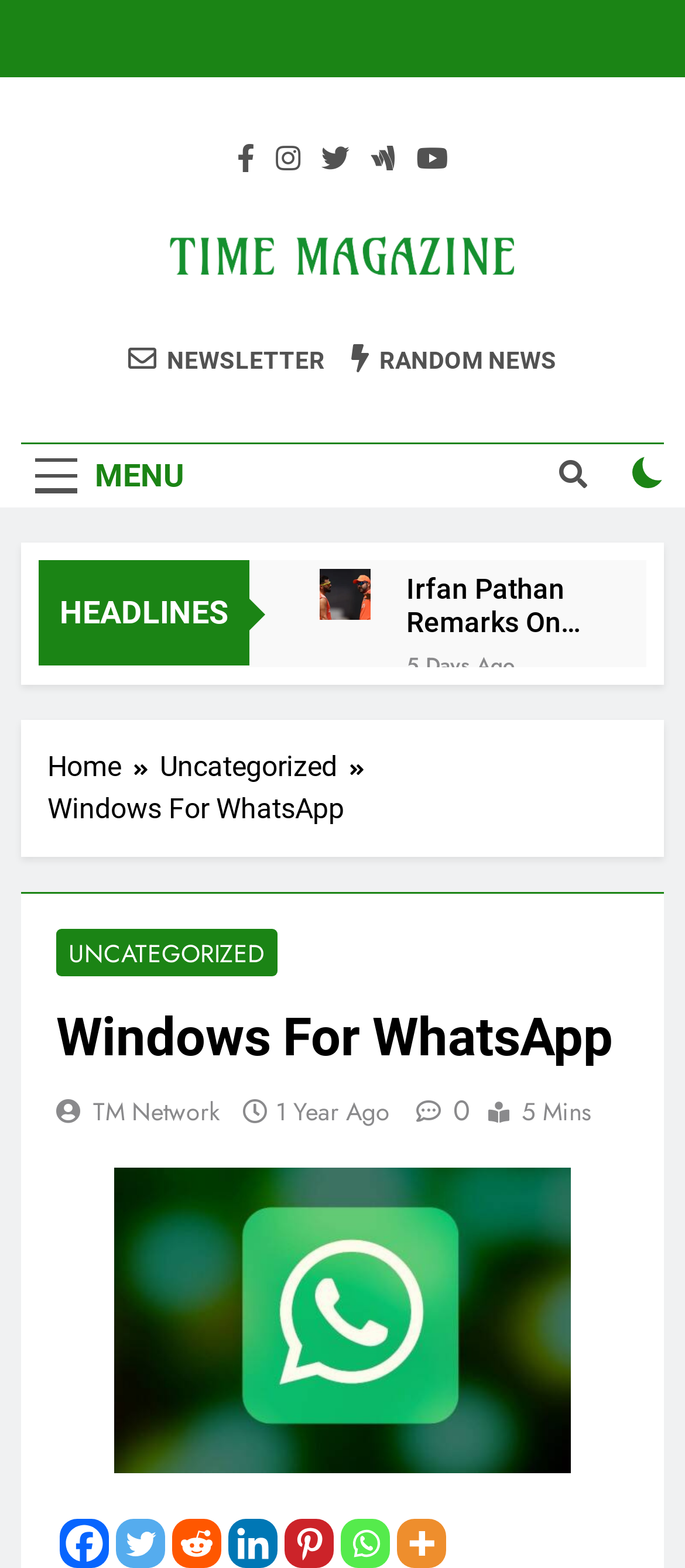What is the name of the magazine?
Look at the screenshot and respond with a single word or phrase.

Time Magazine